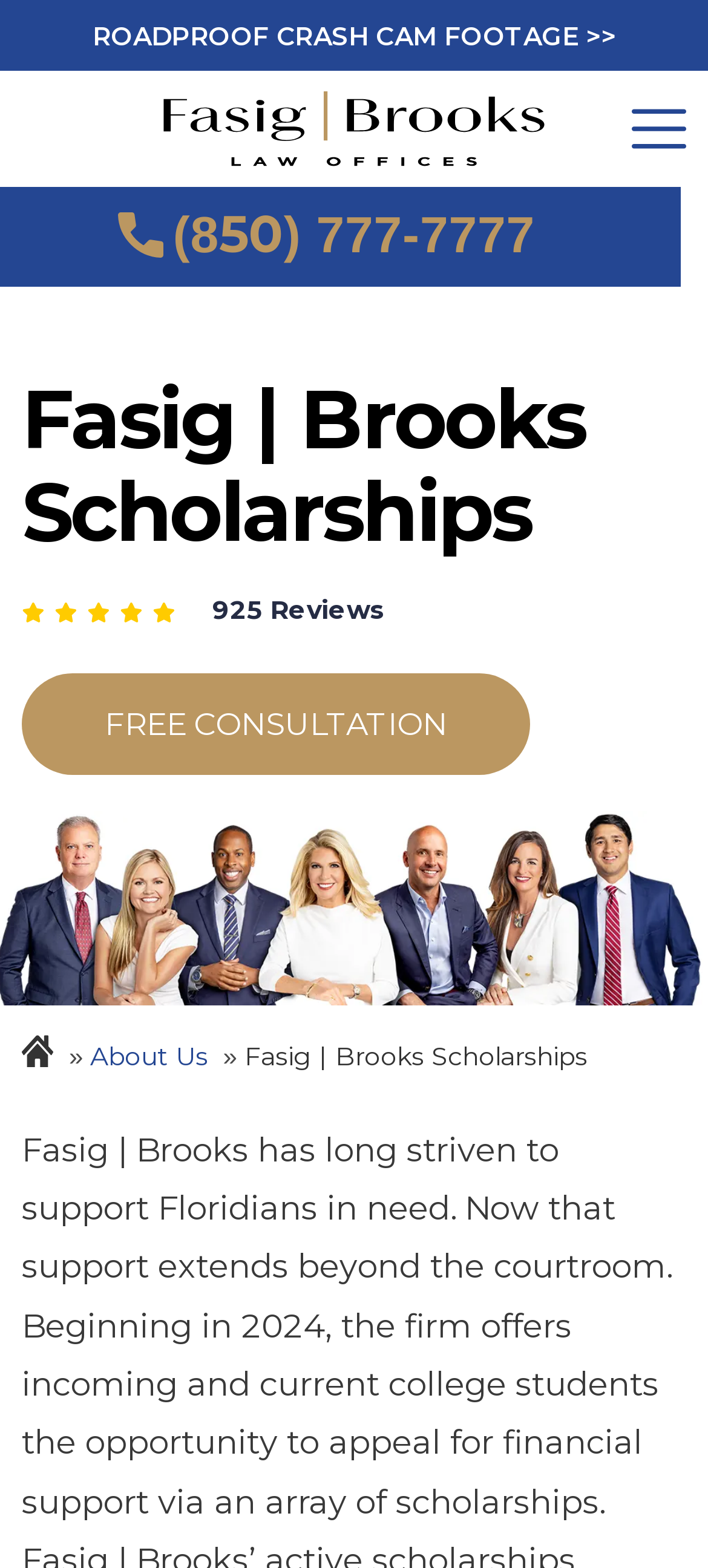What is the phone number on the webpage?
Please elaborate on the answer to the question with detailed information.

I found the phone number by looking at the link element with the text '(850) 777-7777' which is located at the top of the webpage.